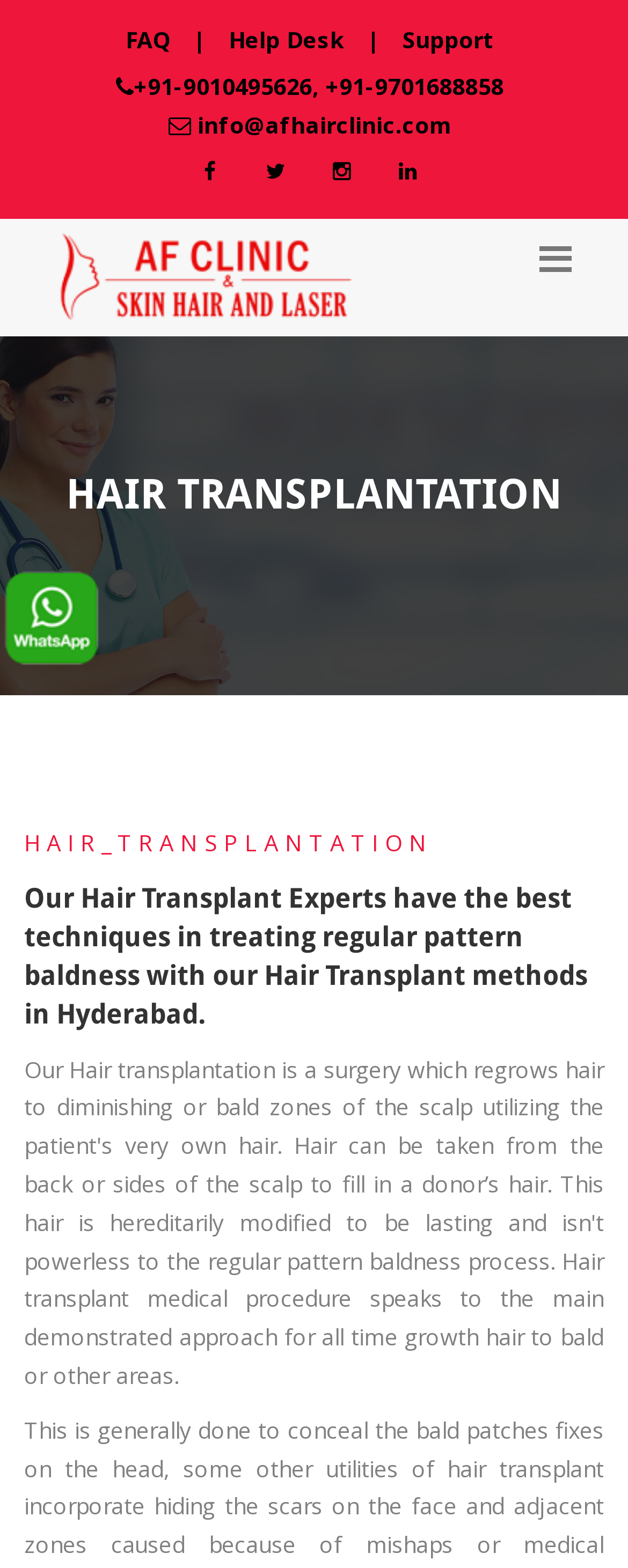What is the phone number for hair transplant inquiries?
Please provide a single word or phrase as your answer based on the image.

+91-9010495626